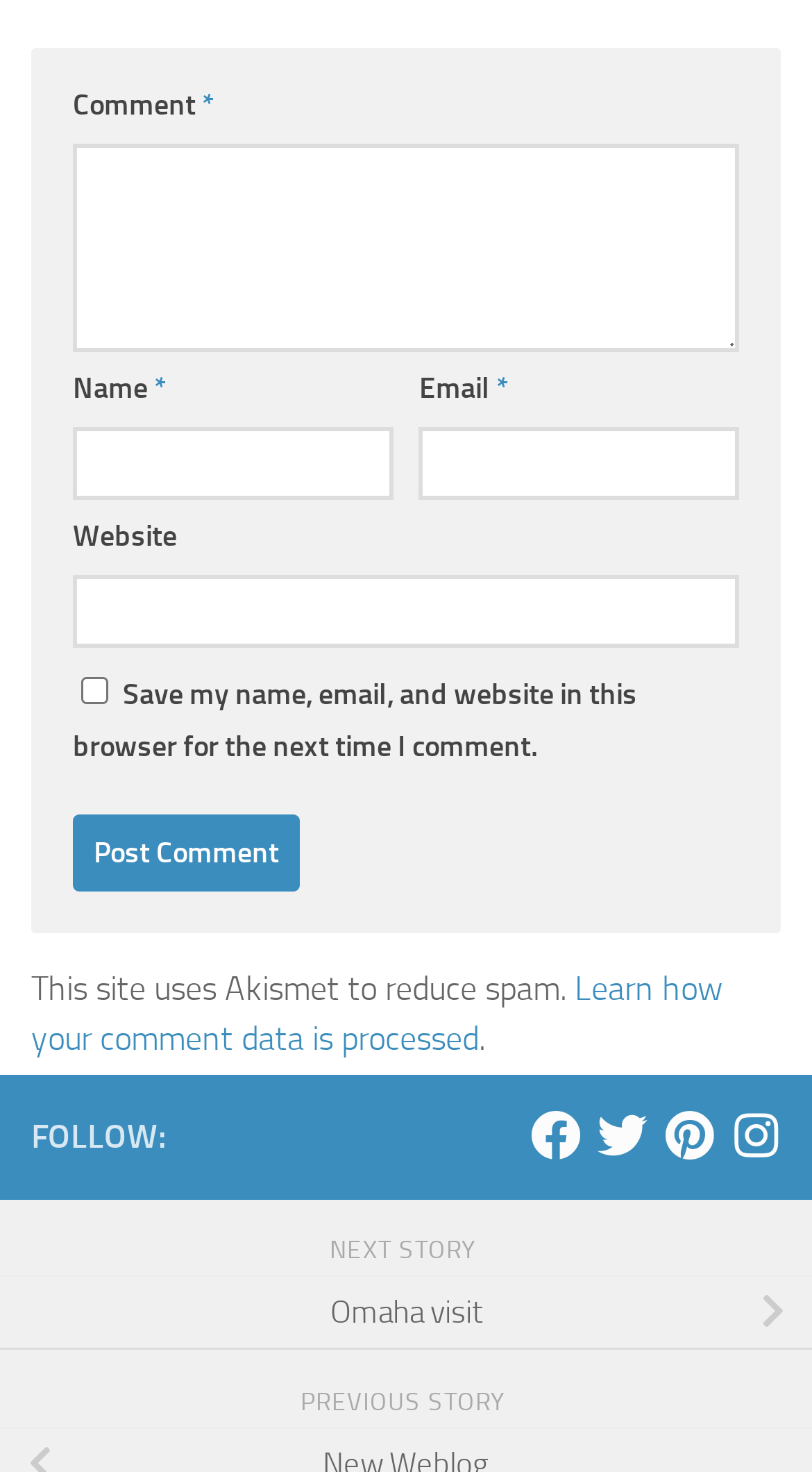What is the purpose of the checkbox?
Using the visual information, respond with a single word or phrase.

Save comment data